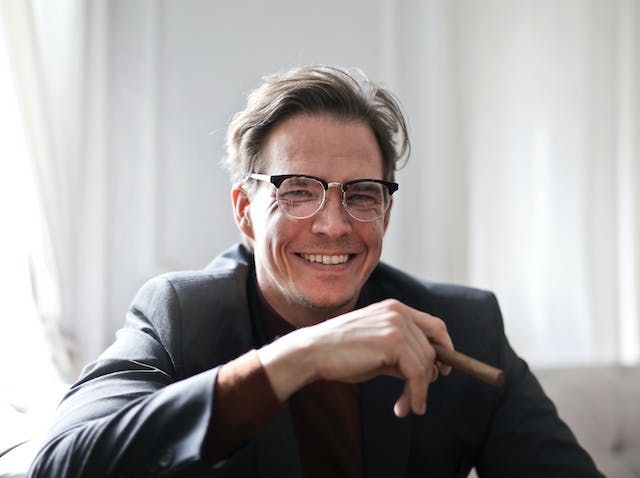What type of jacket is the man wearing?
Offer a detailed and exhaustive answer to the question.

The caption describes the man's attire as 'a sharp gray suit jacket over a dark turtleneck', which provides the specific type of jacket he is wearing.